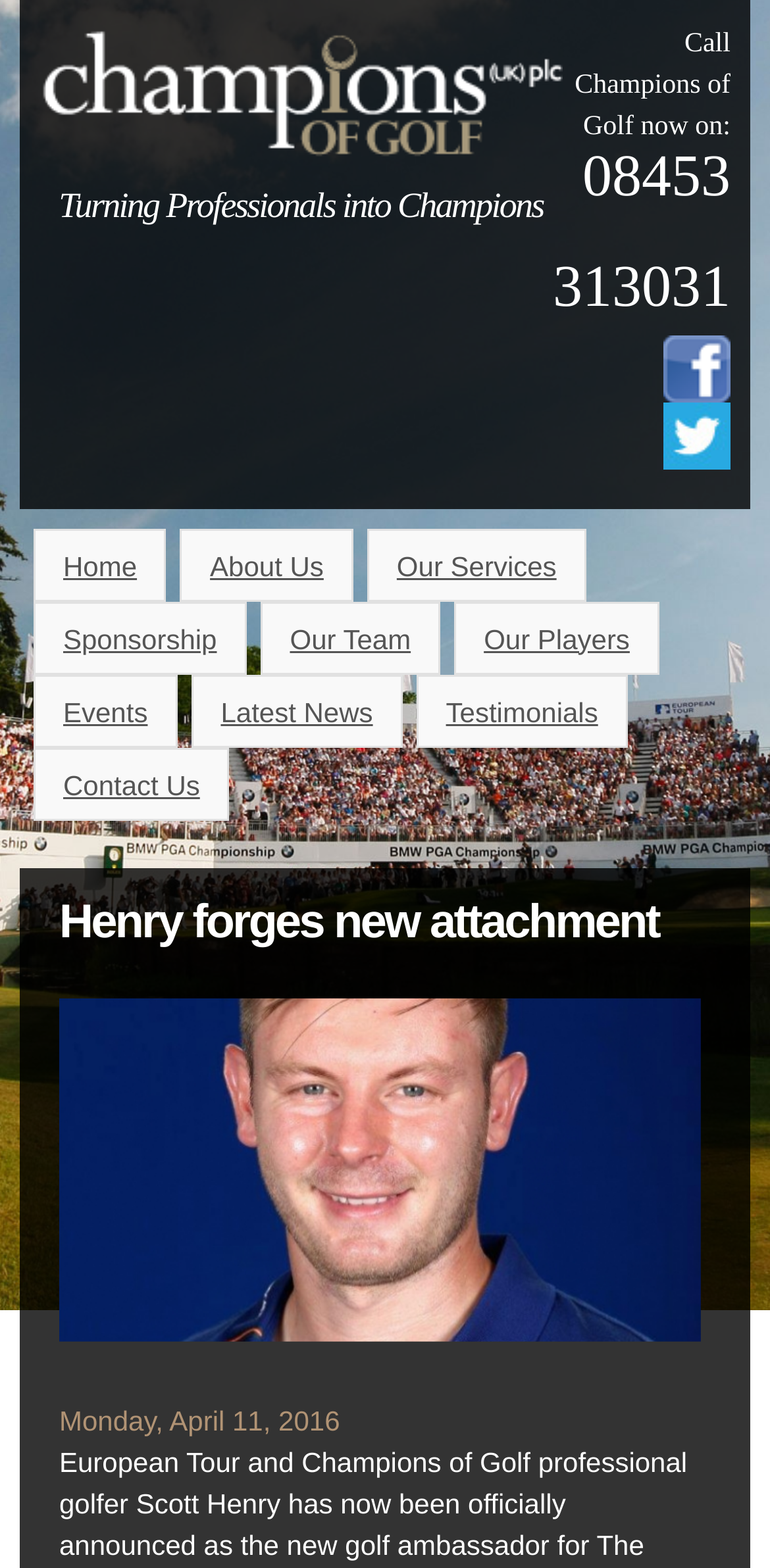Explain in detail what you observe on this webpage.

The webpage is about Scott Henry, a professional golfer, who has been announced as the new golf ambassador for The Carrick on Loch Lomond. 

At the top left of the page, there is a link to "Skip to main content". Next to it, there is a link to "Champions of Golf" with an accompanying image of the Champions of Golf logo. Below this, there is a heading that reads "Turning Professionals into Champions". 

On the top right side of the page, there is a section with contact information, including a phone number "08453 313031" and a call-to-action to contact Champions of Golf. 

Below this, there are social media links, including Facebook and Twitter icons, which are positioned on the left side of the page. 

The main navigation menu is located in the middle of the page, with links to various sections such as "Home", "About Us", "Our Services", "Sponsorship", "Our Team", "Our Players", "Events", "Latest News", "Testimonials", and "Contact Us". 

The main content of the page is an article with a heading "Henry forges new attachment", which is positioned below the navigation menu. The article has a date stamp "Monday, April 11, 2016" at the bottom.